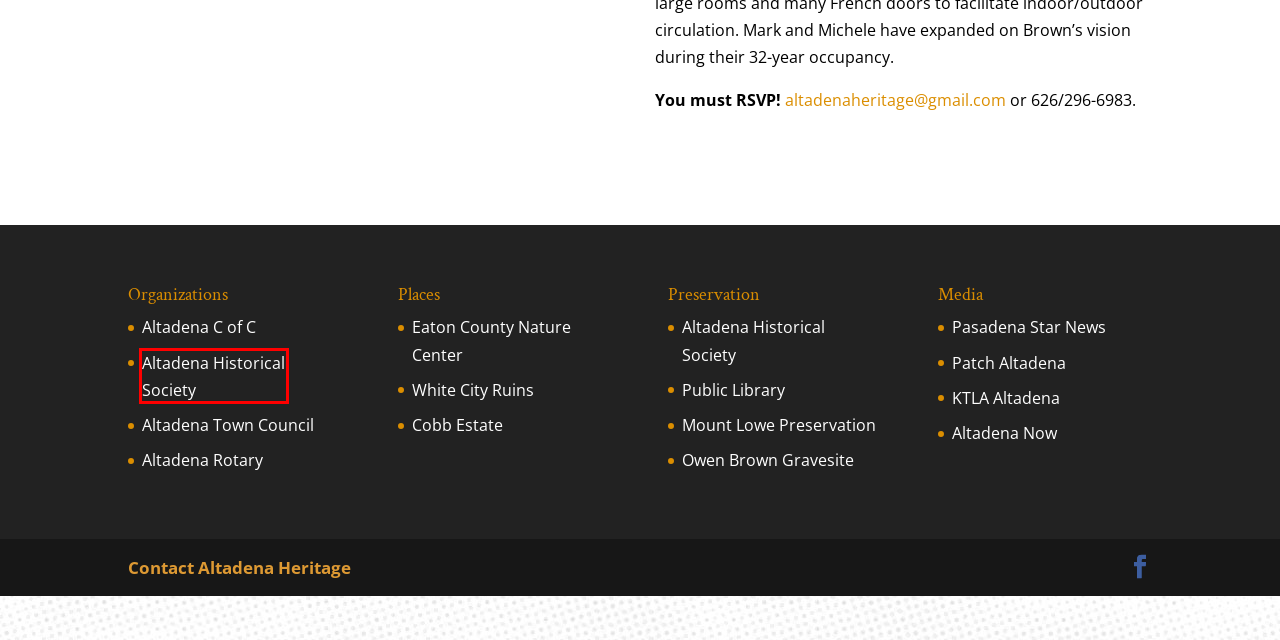You are given a screenshot of a webpage within which there is a red rectangle bounding box. Please choose the best webpage description that matches the new webpage after clicking the selected element in the bounding box. Here are the options:
A. Donate | Altadena Heritage
B. Altadena Town Council
C. Altadena Historical Society – Serving Altadena since 1935
D. Membership | Altadena Heritage
E. Newsletters | Altadena Heritage
F. Mount Lowe Preservation Society secures and shares the history of the Mount Lowe Railway
G. Owen Brown | Altadena Heritage
H. Altadena Now

C